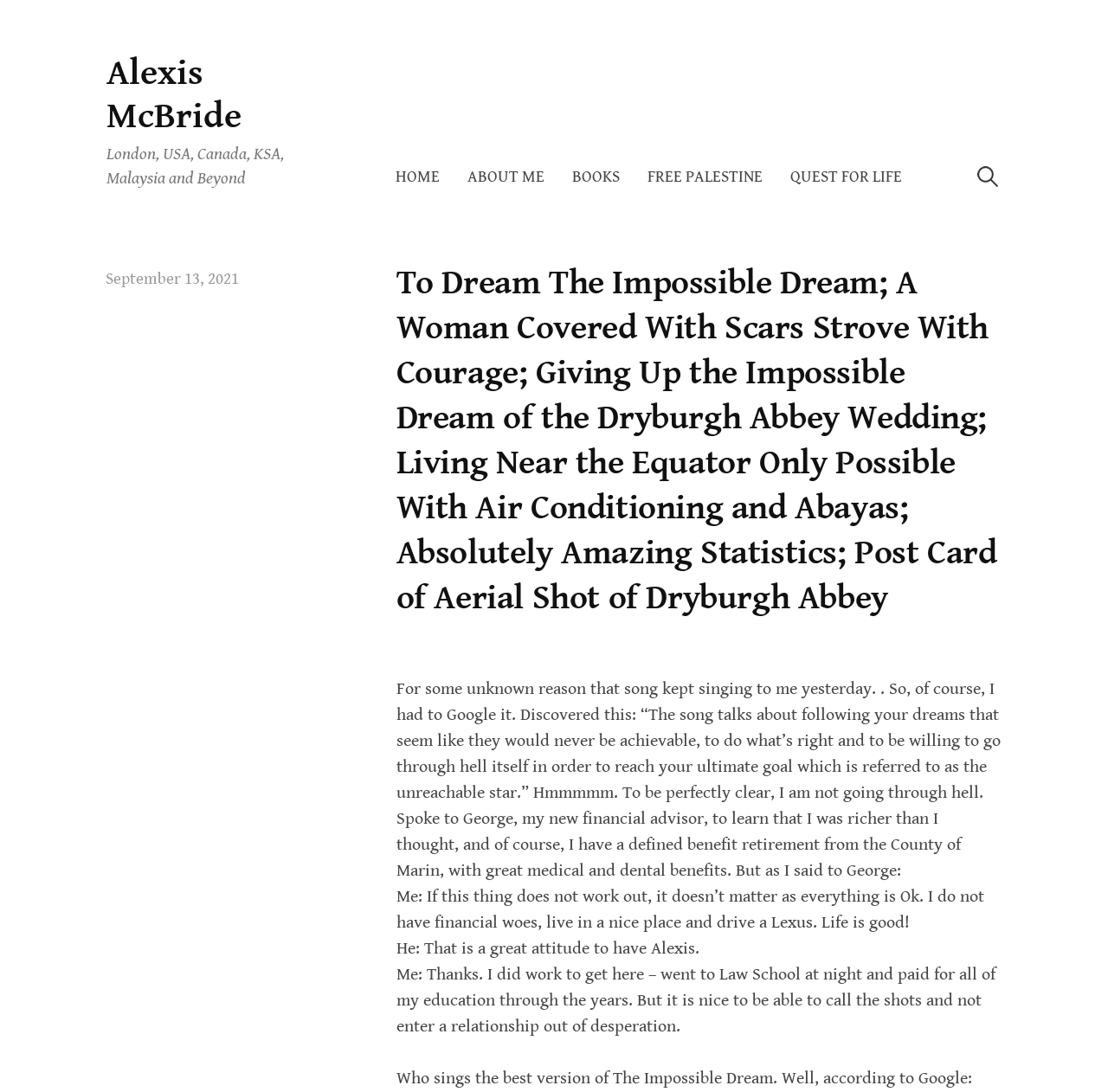Provide a thorough description of the webpage you see.

This webpage appears to be a personal blog or journal entry. At the top, there is a navigation menu with links to "HOME", "ABOUT ME", "BOOKS", "FREE PALESTINE", and "QUEST FOR LIFE". To the right of the navigation menu, there is a search bar with a label "Search for:". 

Below the navigation menu, there is a header section with a link to the date "September 13, 2021". The main content of the webpage is a blog post with a long title that mentions "To Dream The Impossible Dream" and "Dryburgh Abbey Wedding". 

The blog post itself is a personal reflection on the idea of following one's dreams and being willing to take risks. The author shares a conversation they had with their financial advisor, George, about their financial situation and their attitude towards taking risks. The conversation is presented in a dialogue format, with the author and George's words separated into different paragraphs. The tone of the blog post is introspective and conversational.